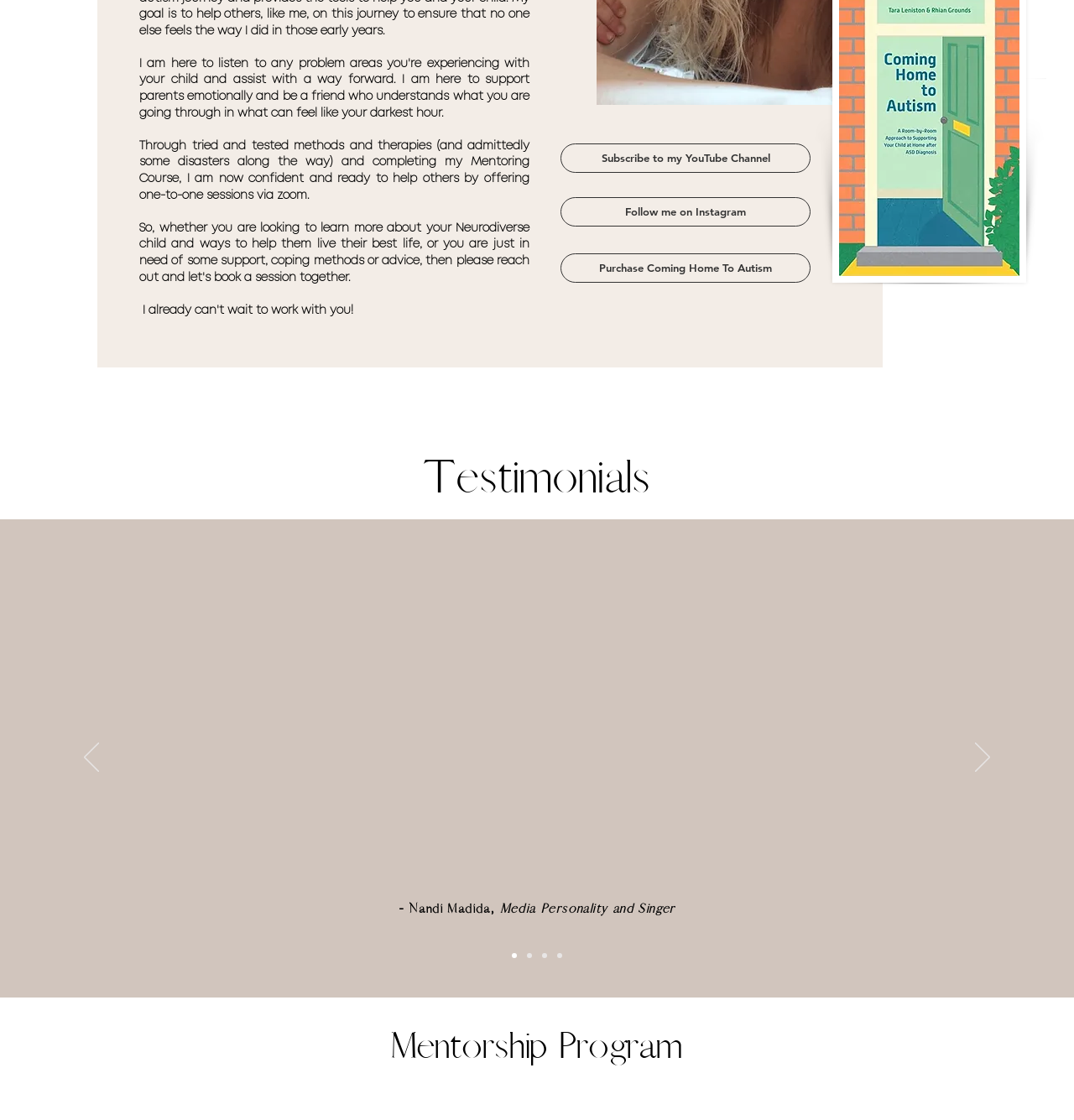Provide the bounding box coordinates for the UI element that is described as: "here.".

[0.244, 0.746, 0.276, 0.758]